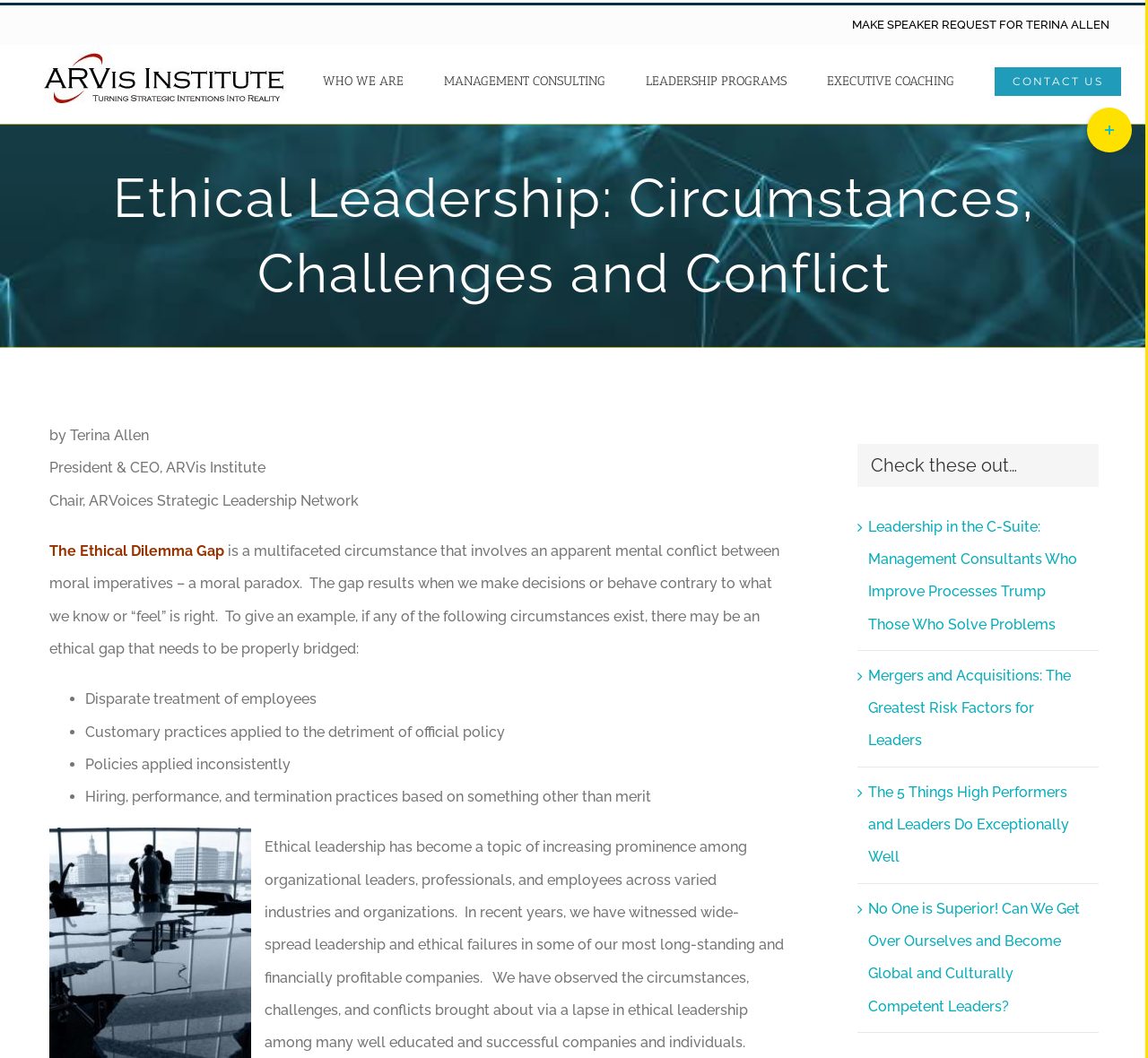How many list markers are there in the article?
Provide a well-explained and detailed answer to the question.

The list markers can be found in the static text elements with the description '•'. There are 4 list markers in the article, each preceding a bullet point.